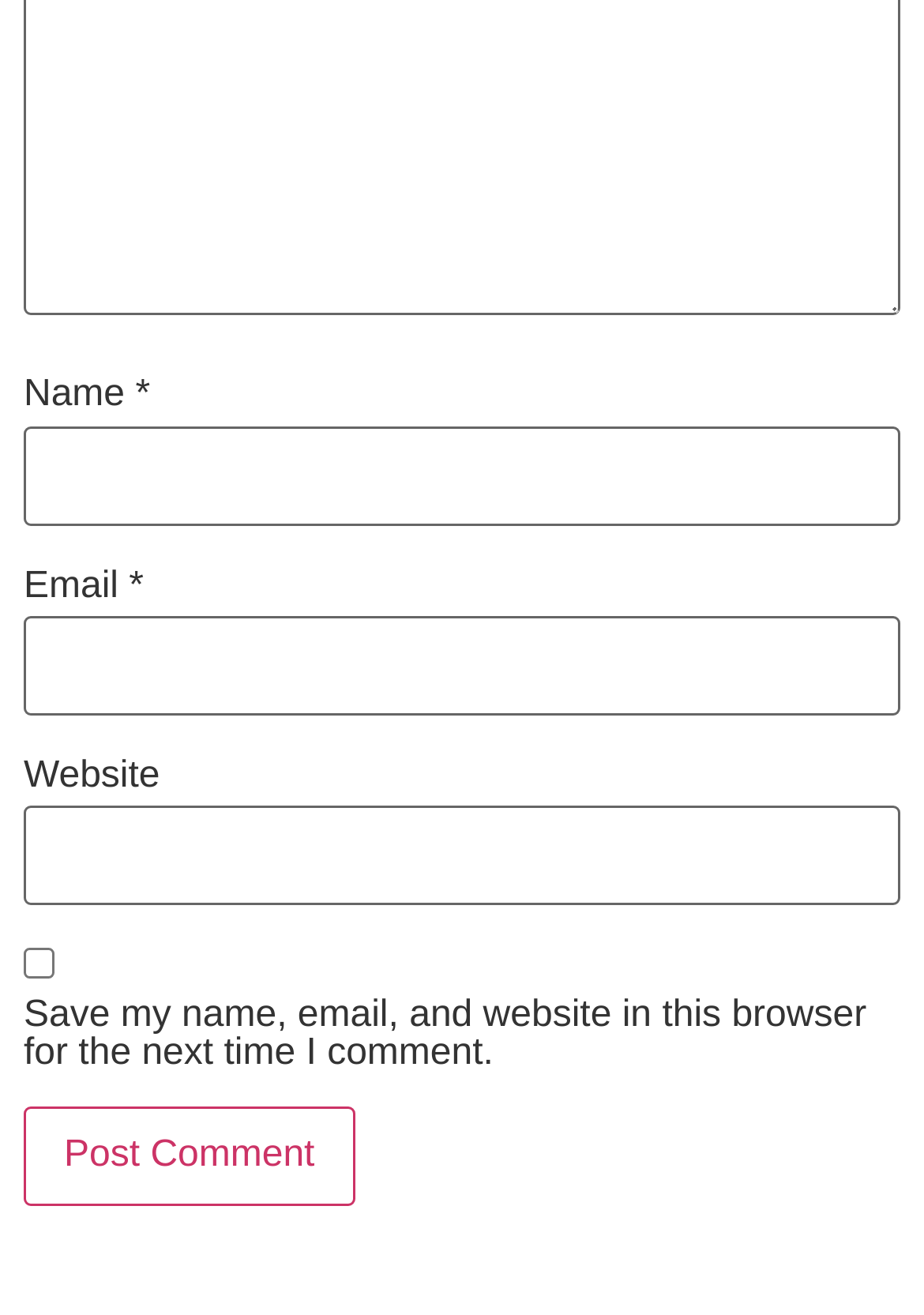Respond to the question below with a concise word or phrase:
What is the purpose of the checkbox?

Save comment info